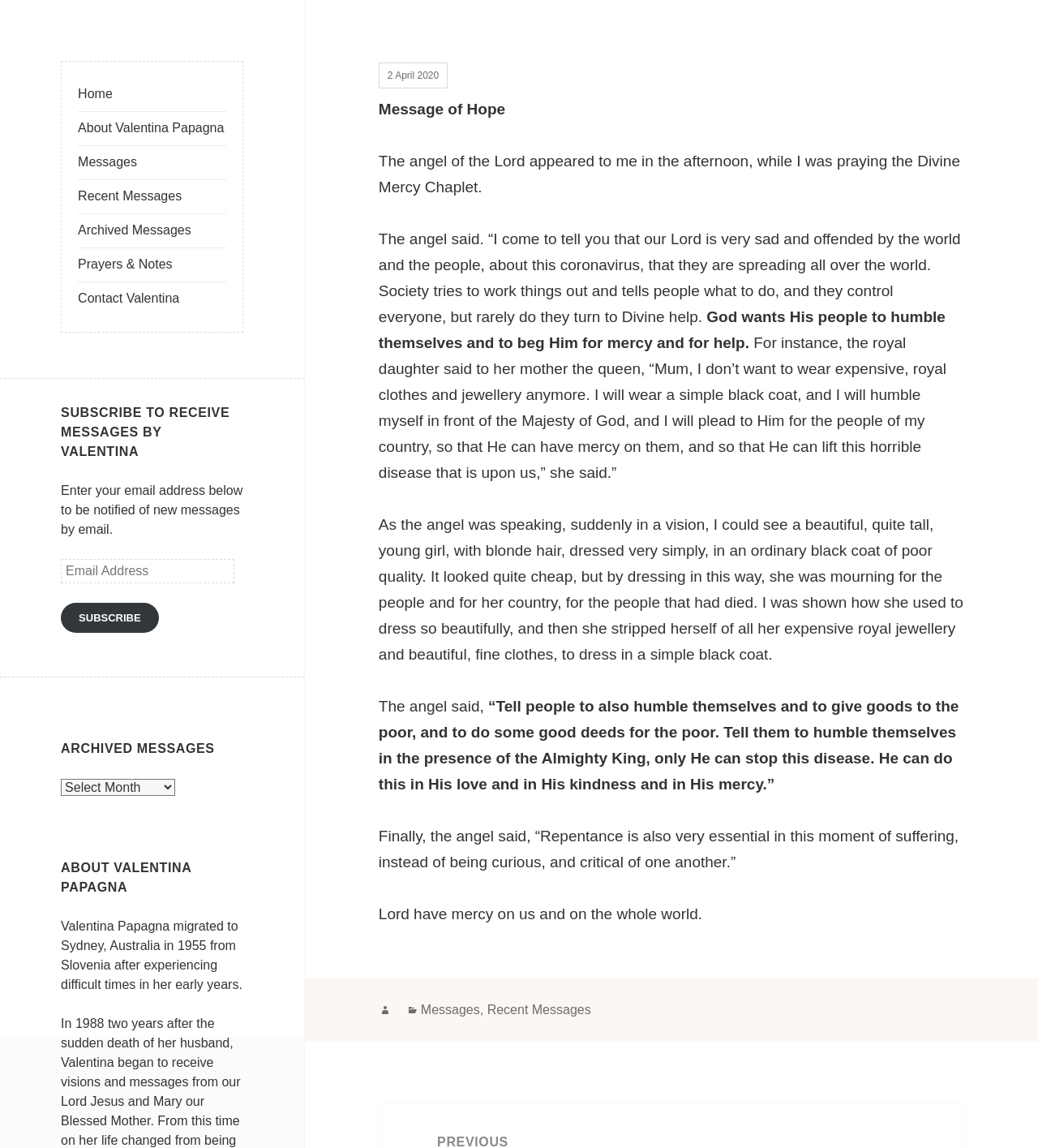What is the author of the message?
Kindly give a detailed and elaborate answer to the question.

I found the answer by looking at the footer section where it says 'Author' and then links to 'Messages' and 'Recent Messages', implying that the author is Valentina.